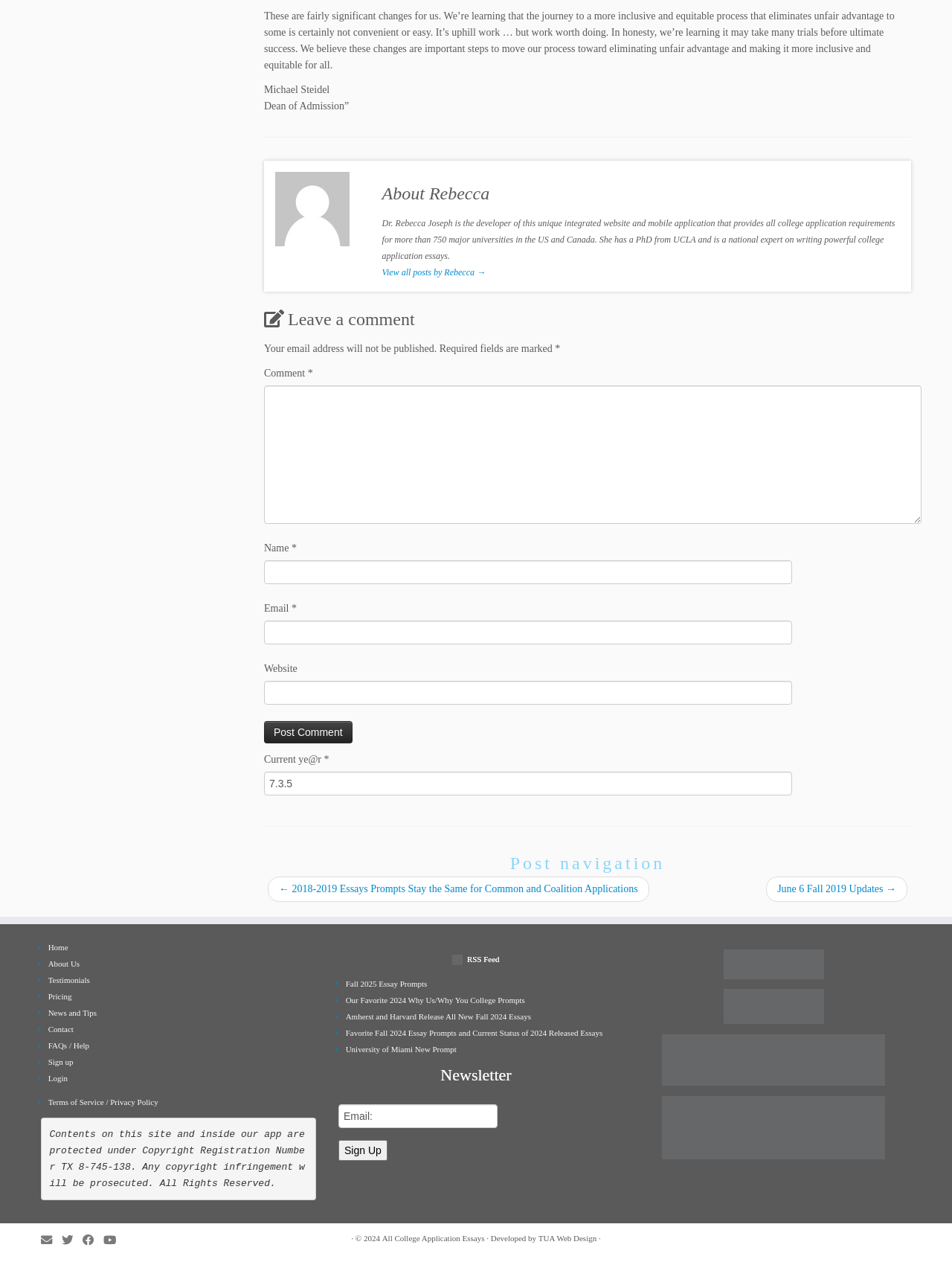Pinpoint the bounding box coordinates of the area that must be clicked to complete this instruction: "Leave a comment".

[0.277, 0.242, 0.957, 0.264]